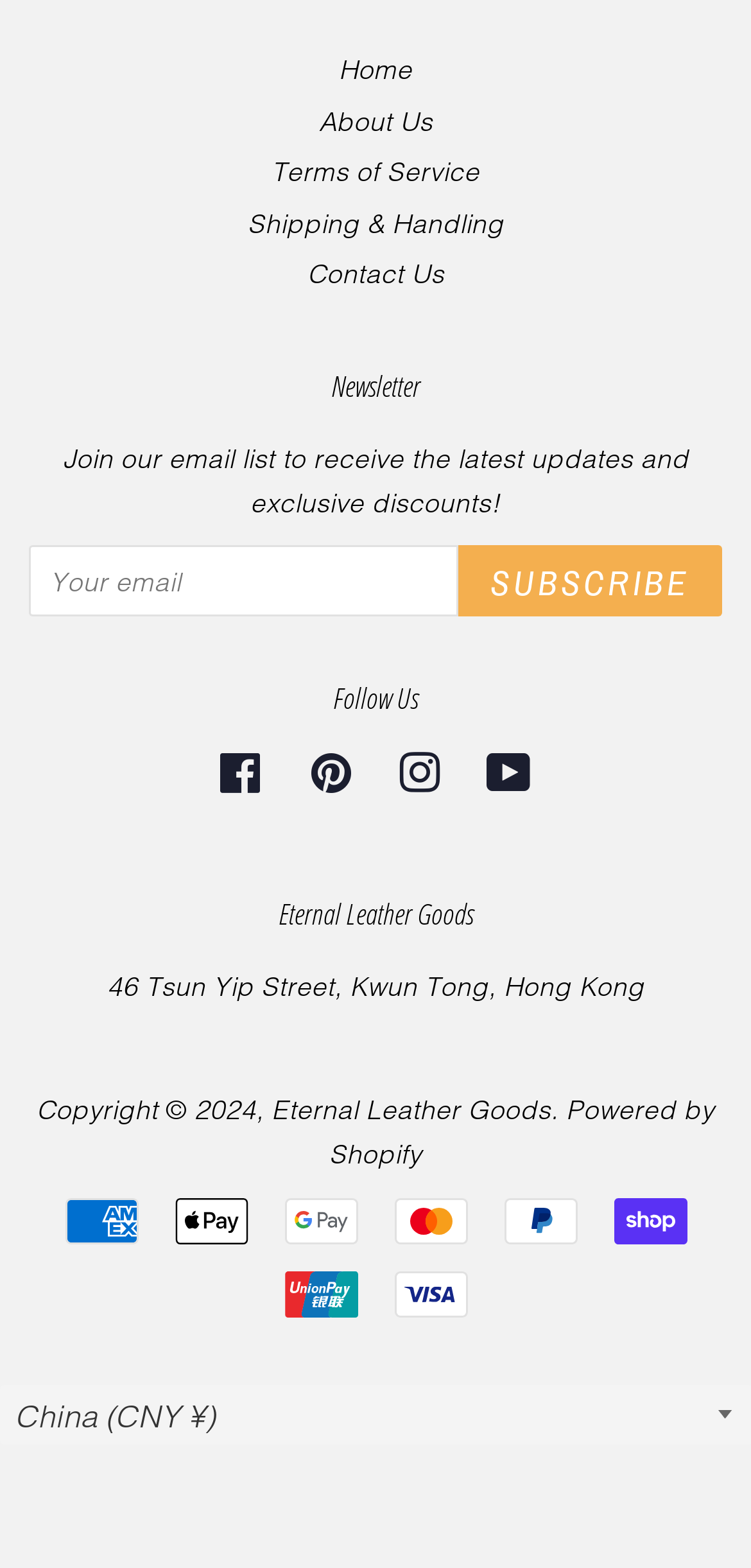Please locate the bounding box coordinates of the element that should be clicked to complete the given instruction: "Subscribe to the newsletter".

[0.61, 0.348, 0.962, 0.393]